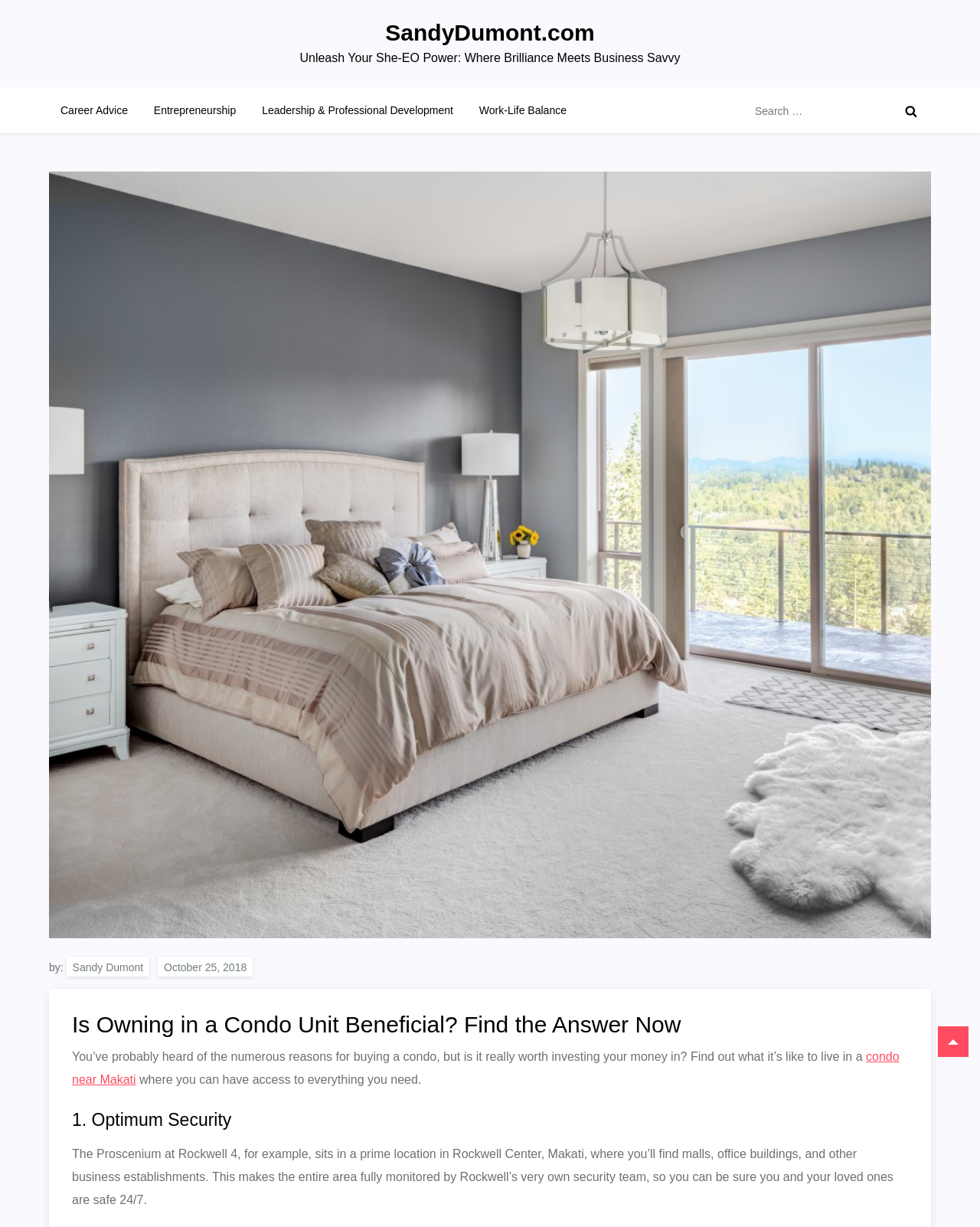What is the name of the security team mentioned in the article?
Look at the webpage screenshot and answer the question with a detailed explanation.

The name of the security team mentioned in the article is Rockwell's security team, which is responsible for monitoring the area around The Proscenium at Rockwell 4 in Makati.